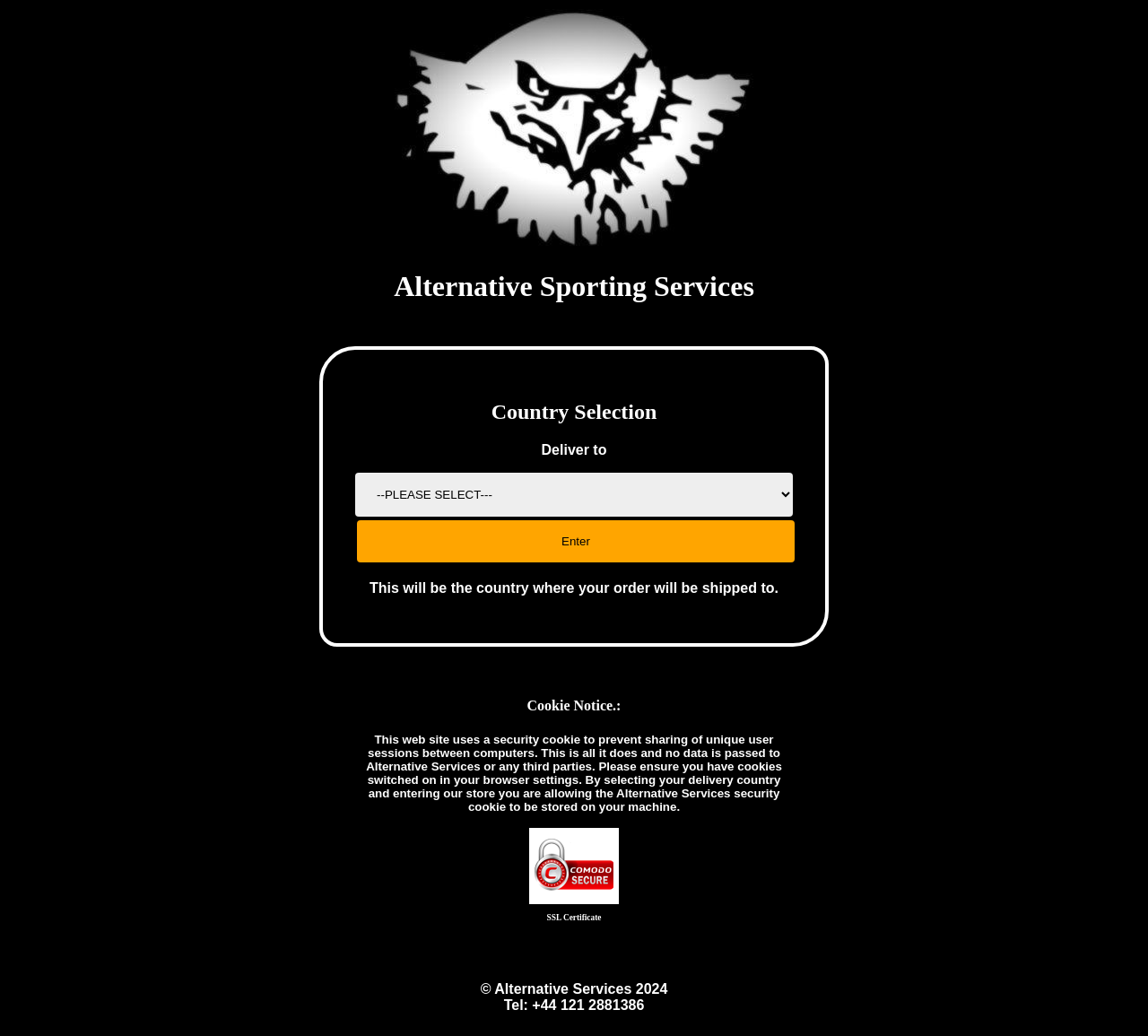What is the logo above the heading?
Use the screenshot to answer the question with a single word or phrase.

Alternative logo